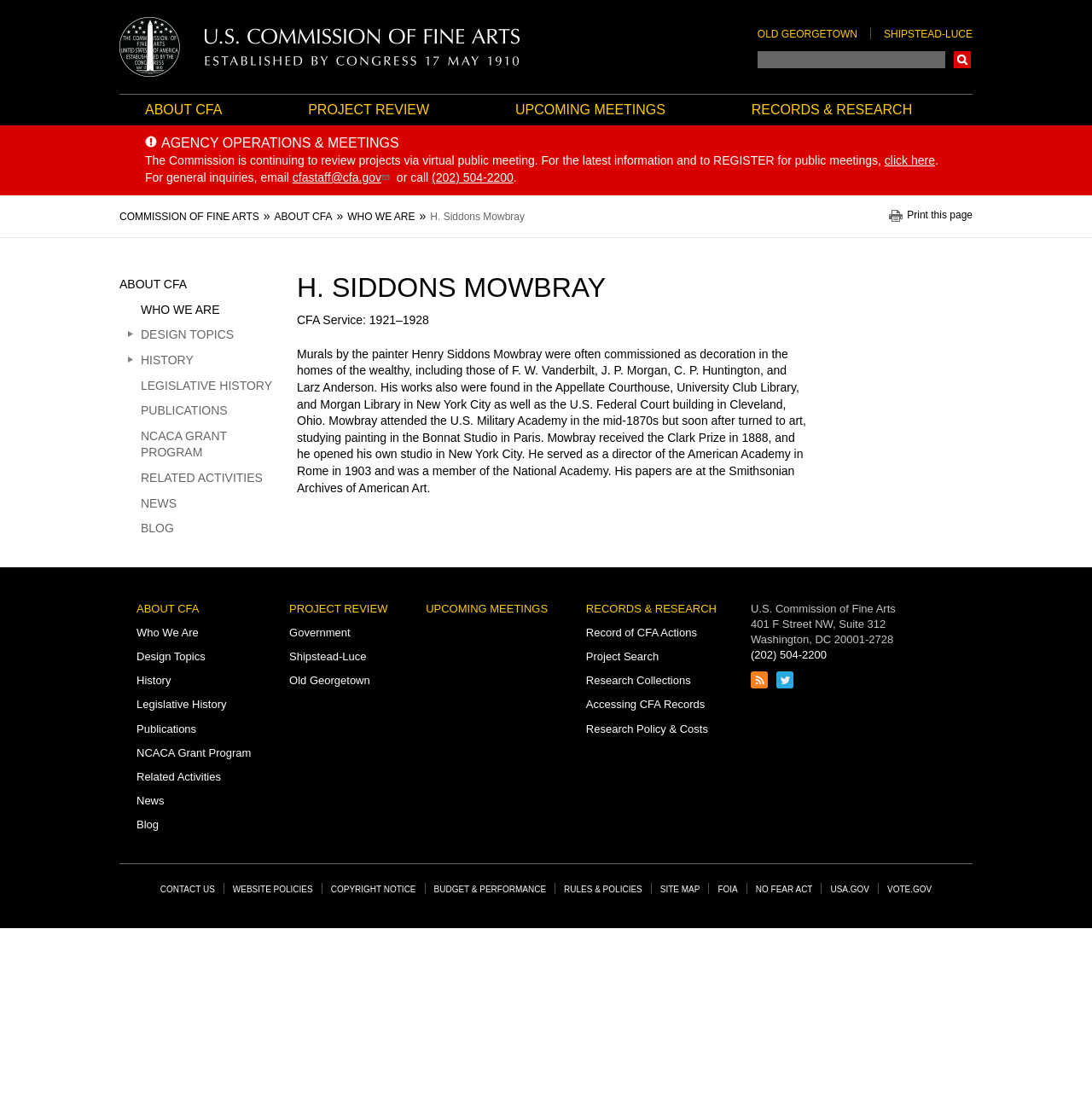Determine the bounding box coordinates of the region I should click to achieve the following instruction: "Click on WHO WE ARE". Ensure the bounding box coordinates are four float numbers between 0 and 1, i.e., [left, top, right, bottom].

[0.133, 0.117, 0.273, 0.142]